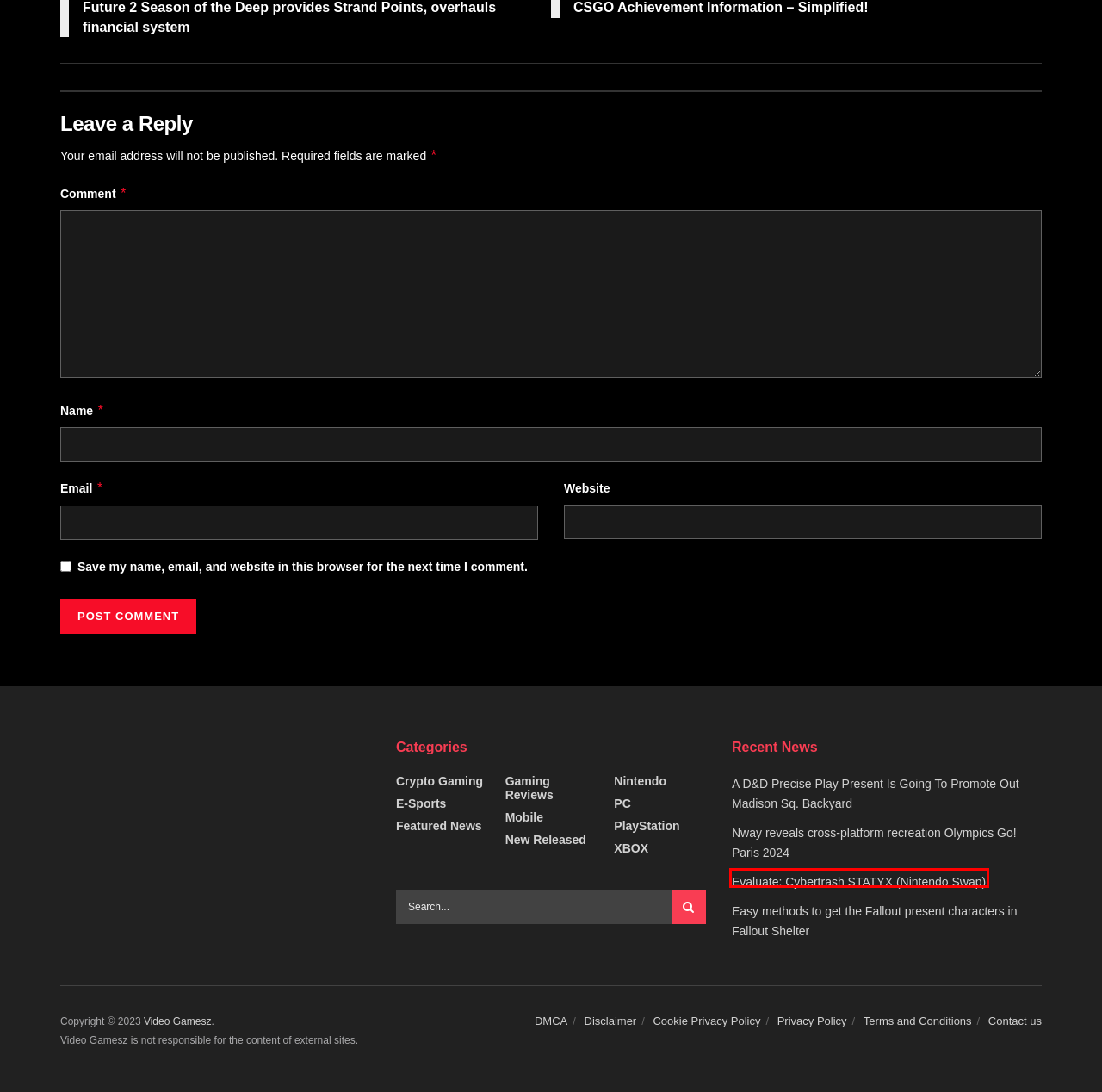You are given a screenshot of a webpage with a red rectangle bounding box around an element. Choose the best webpage description that matches the page after clicking the element in the bounding box. Here are the candidates:
A. Mobile – videogamesz.com
B. Nintendo – videogamesz.com
C. Easy methods to get the Fallout present characters in Fallout Shelter – videogamesz.com
D. A D&D Precise Play Present Is Going To Promote Out Madison Sq. Backyard – videogamesz.com
E. Evaluate: Cybertrash STATYX (Nintendo Swap) – videogamesz.com
F. PlayStation – videogamesz.com
G. Privacy Policy – videogamesz.com
H. Nway reveals cross-platform recreation Olympics Go! Paris 2024 – videogamesz.com

E